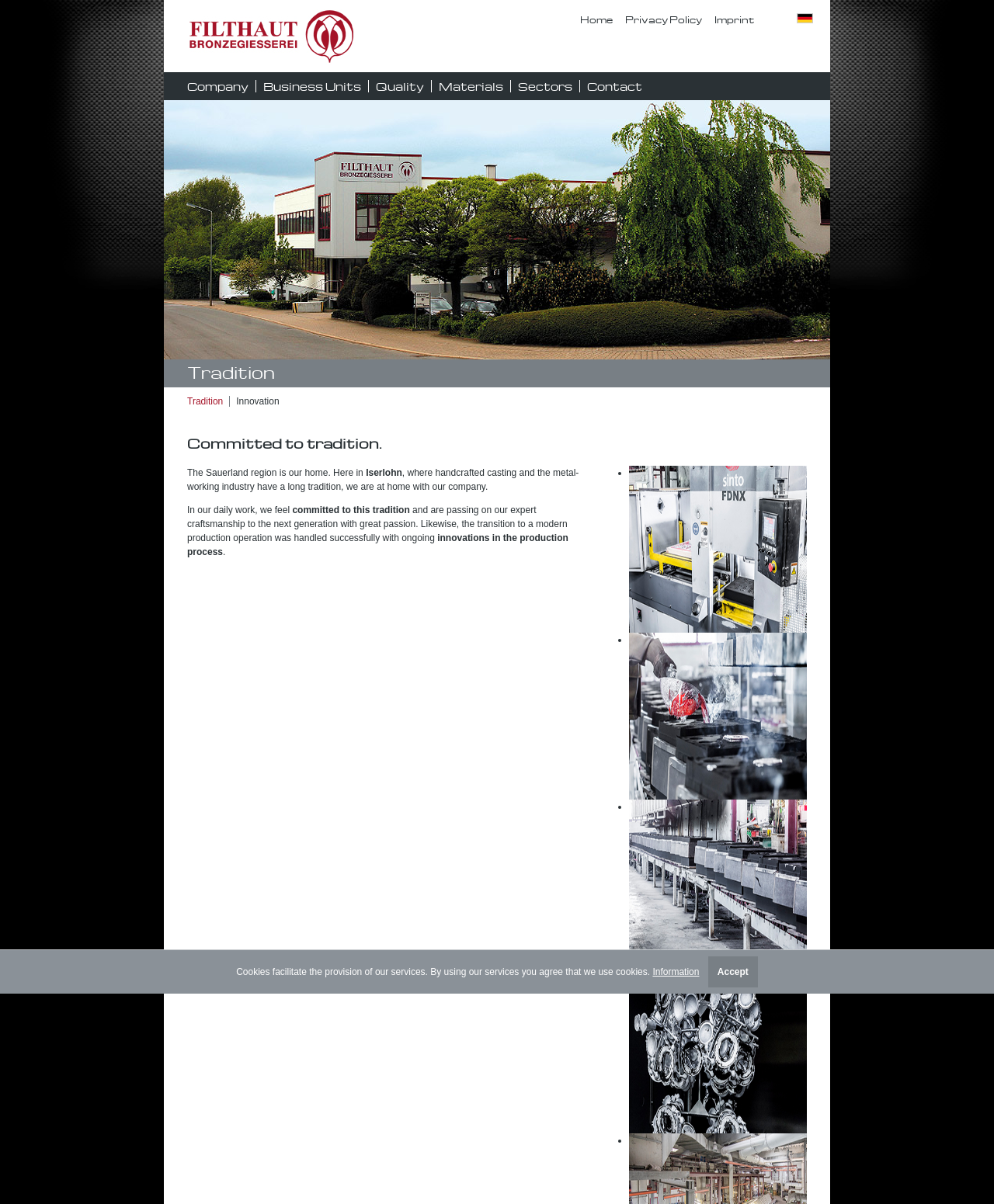Kindly provide the bounding box coordinates of the section you need to click on to fulfill the given instruction: "Click the Pre-School Rock logo".

None